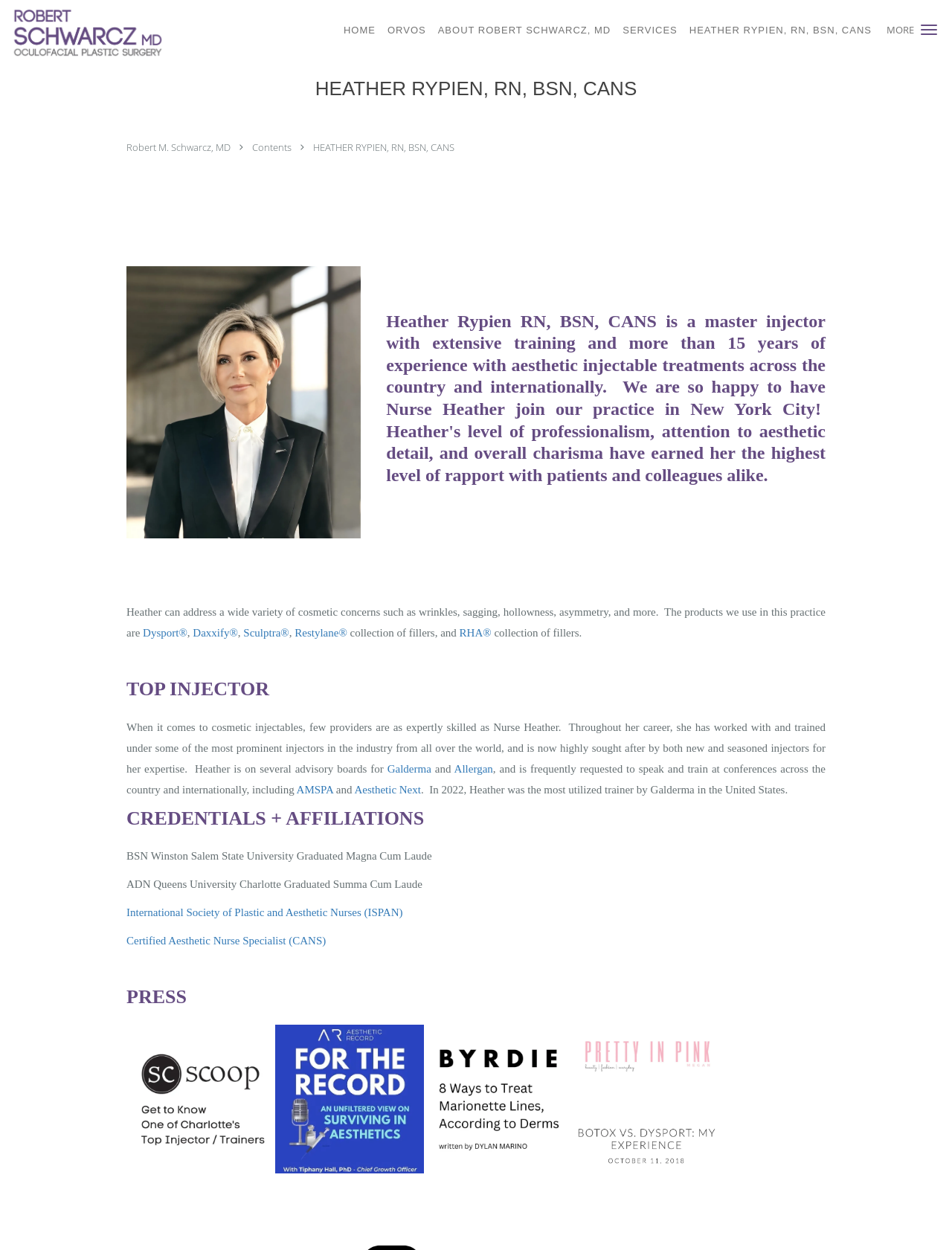Please mark the bounding box coordinates of the area that should be clicked to carry out the instruction: "Click the 'SERVICES' link".

[0.648, 0.0, 0.718, 0.048]